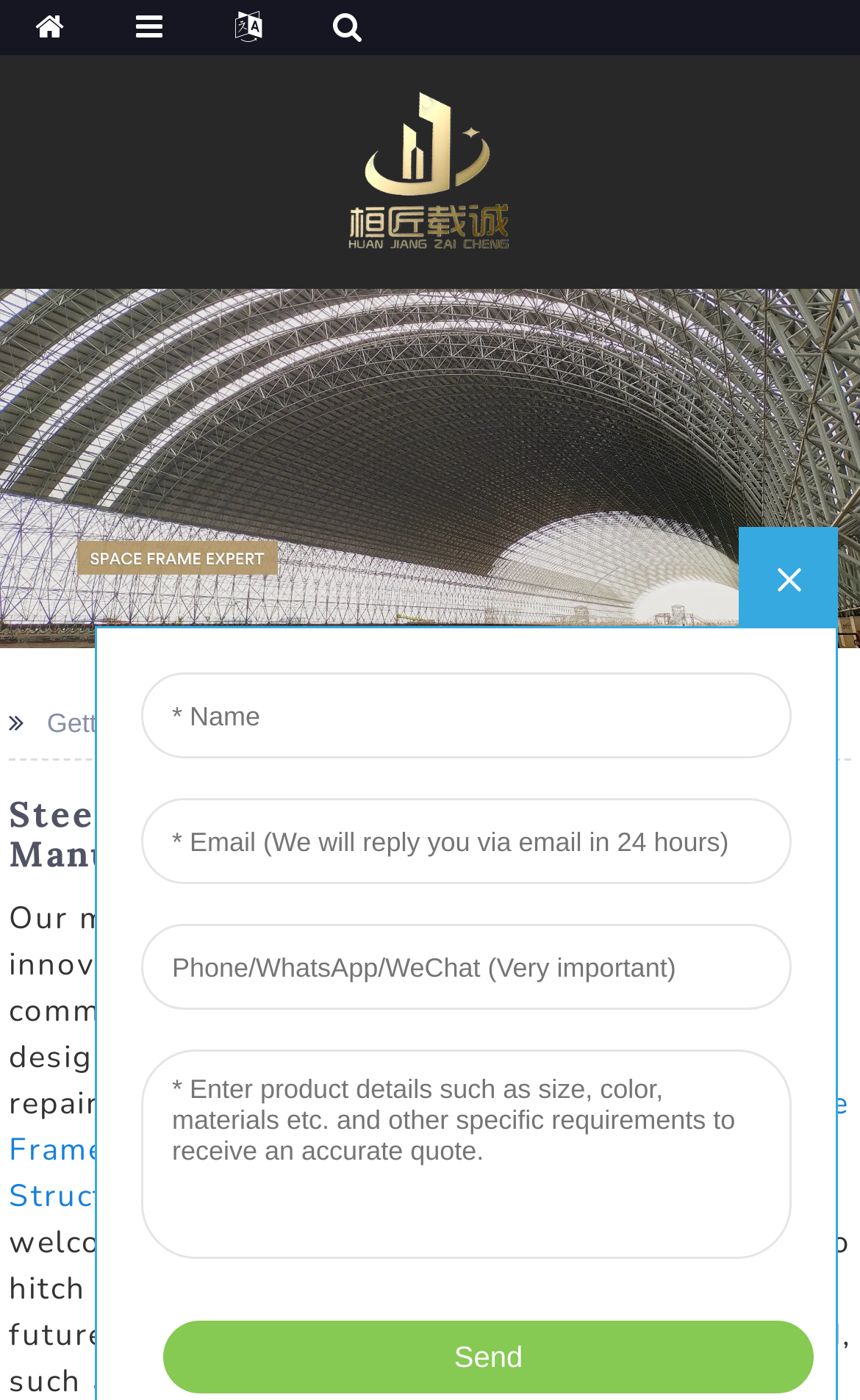Please identify the bounding box coordinates of the clickable area that will allow you to execute the instruction: "Learn about Steel Structure Stadium".

[0.35, 0.505, 0.675, 0.527]